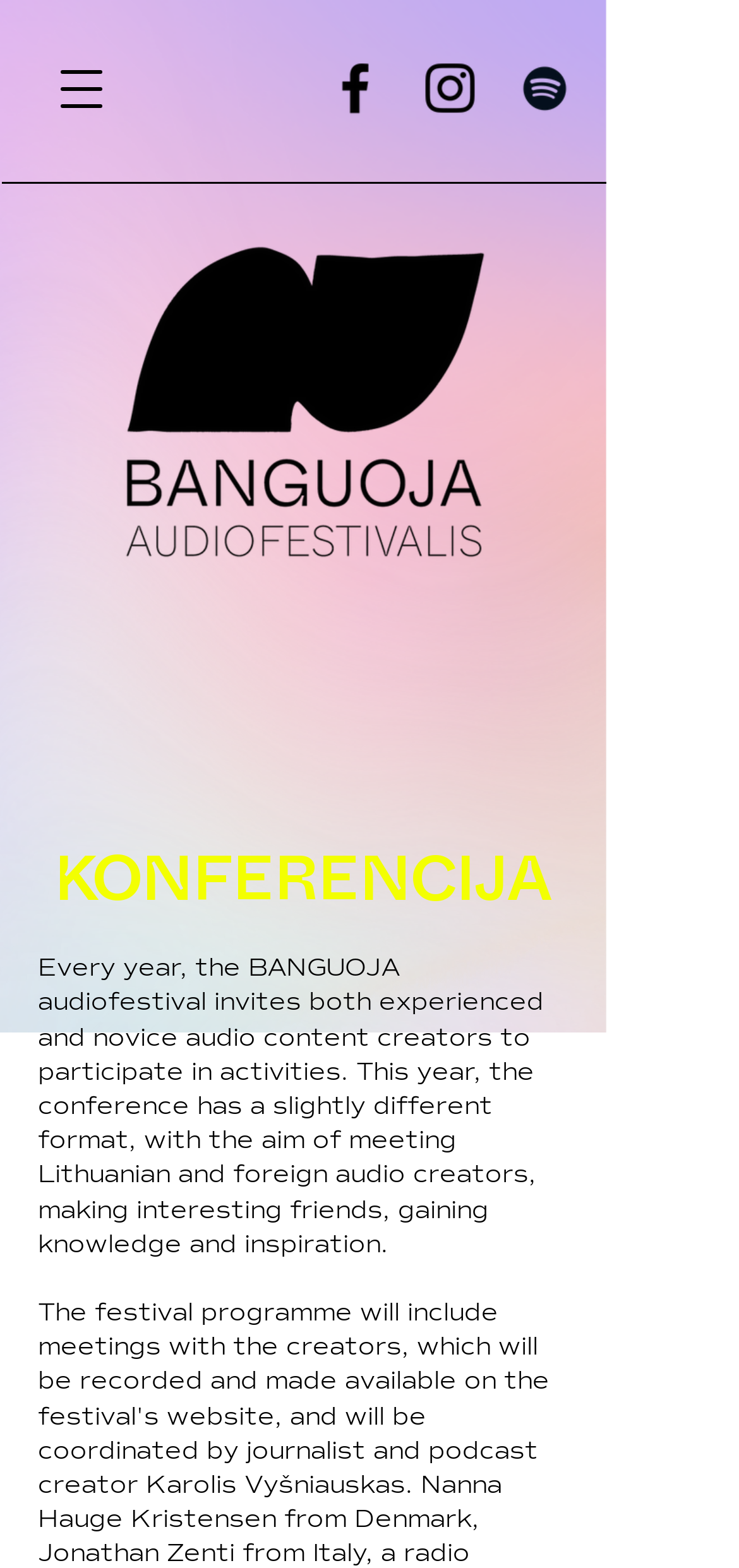Provide an in-depth description of the elements and layout of the webpage.

The webpage appears to be a conference webpage, specifically for the BANGUOJA audio festival. At the top left corner, there is a Banguoja logo, which is a clickable image that links to the logo. 

On the top right side, there is a social bar with three social media links: Facebook, Instagram, and an empty link. Each link has a corresponding image representing the social media platform.

Below the social bar, there is a navigation menu button on the top left side, which can be opened to reveal more options. 

The main content of the webpage is a heading that reads "KONFERENCIJA" (meaning "CONFERENCE" in Lithuanian) and a paragraph of text that describes the conference. The text explains that the conference aims to bring together Lithuanian and foreign audio creators, provide opportunities for networking, knowledge sharing, and inspiration.